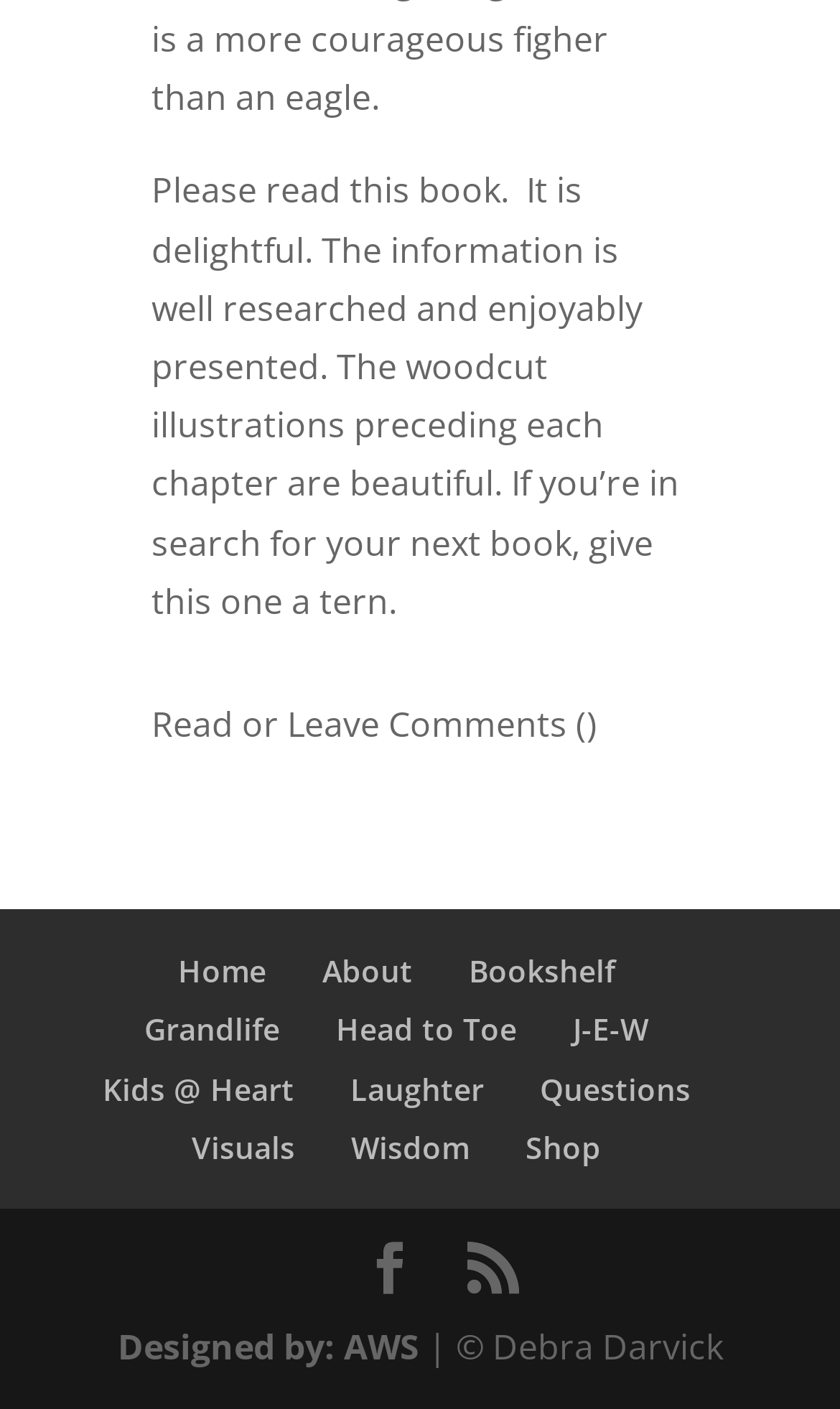Please find the bounding box coordinates of the element that you should click to achieve the following instruction: "Click on Home". The coordinates should be presented as four float numbers between 0 and 1: [left, top, right, bottom].

[0.212, 0.675, 0.317, 0.704]